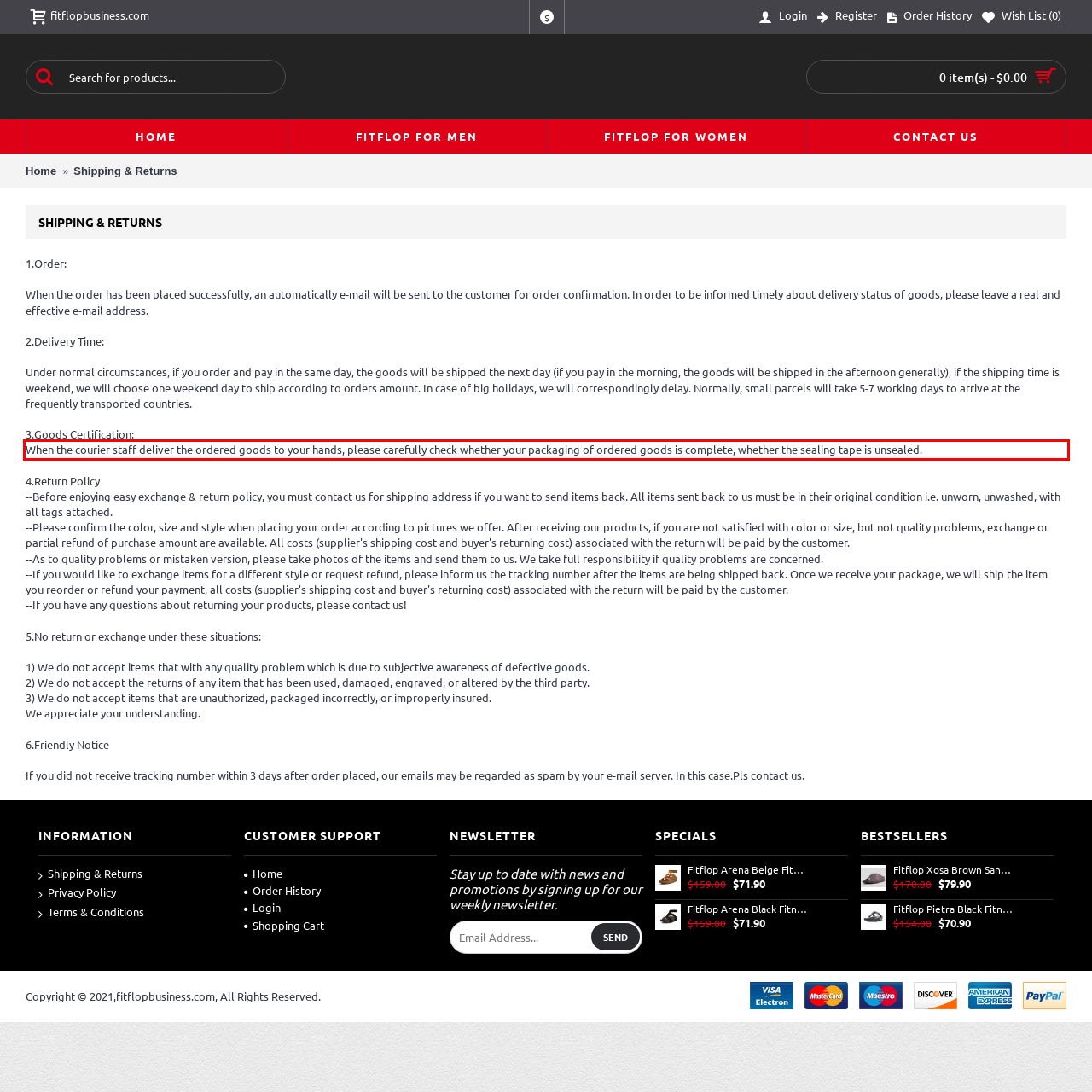From the screenshot of the webpage, locate the red bounding box and extract the text contained within that area.

When the courier staff deliver the ordered goods to your hands, please carefully check whether your packaging of ordered goods is complete, whether the sealing tape is unsealed.